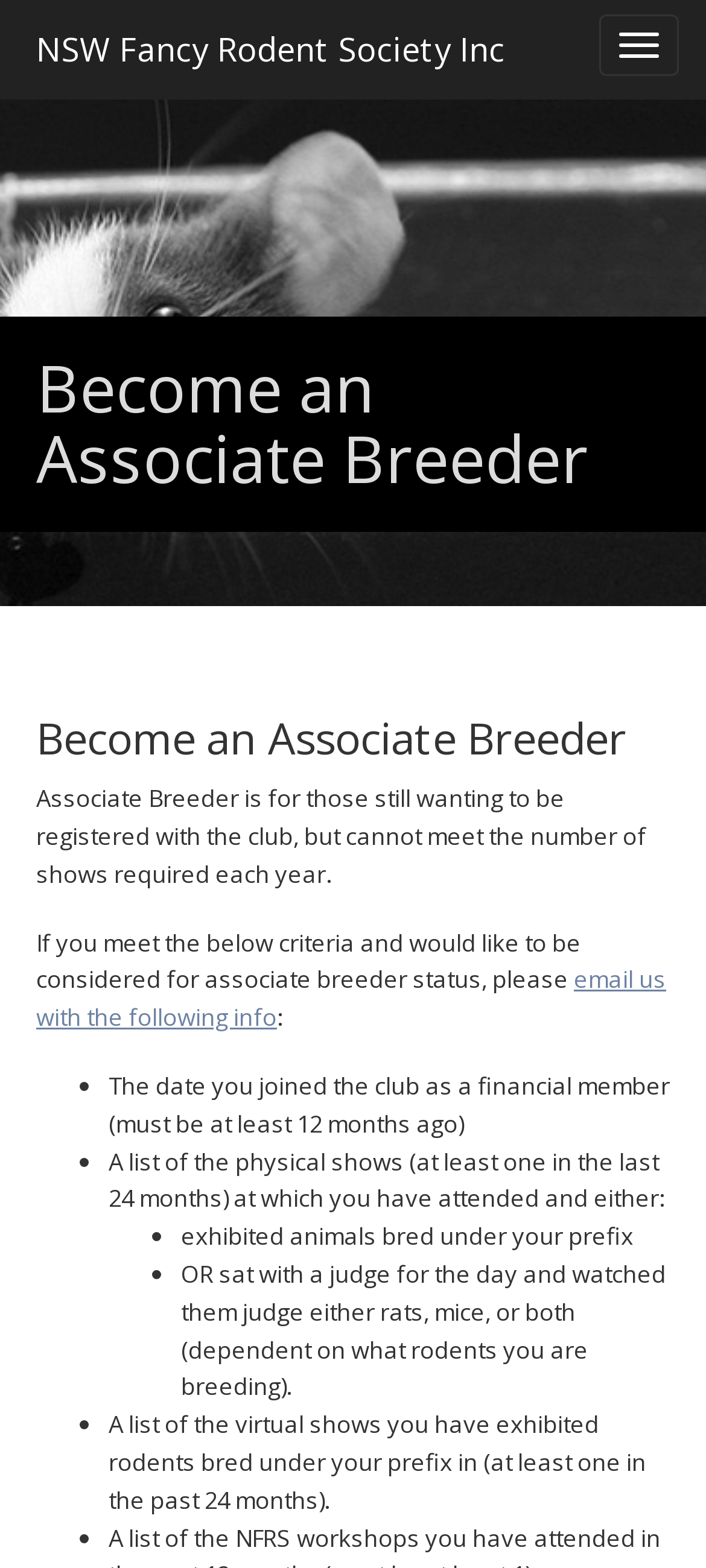What should you do if you meet the criteria for Associate Breeder?
Based on the image, answer the question with a single word or brief phrase.

Email the club